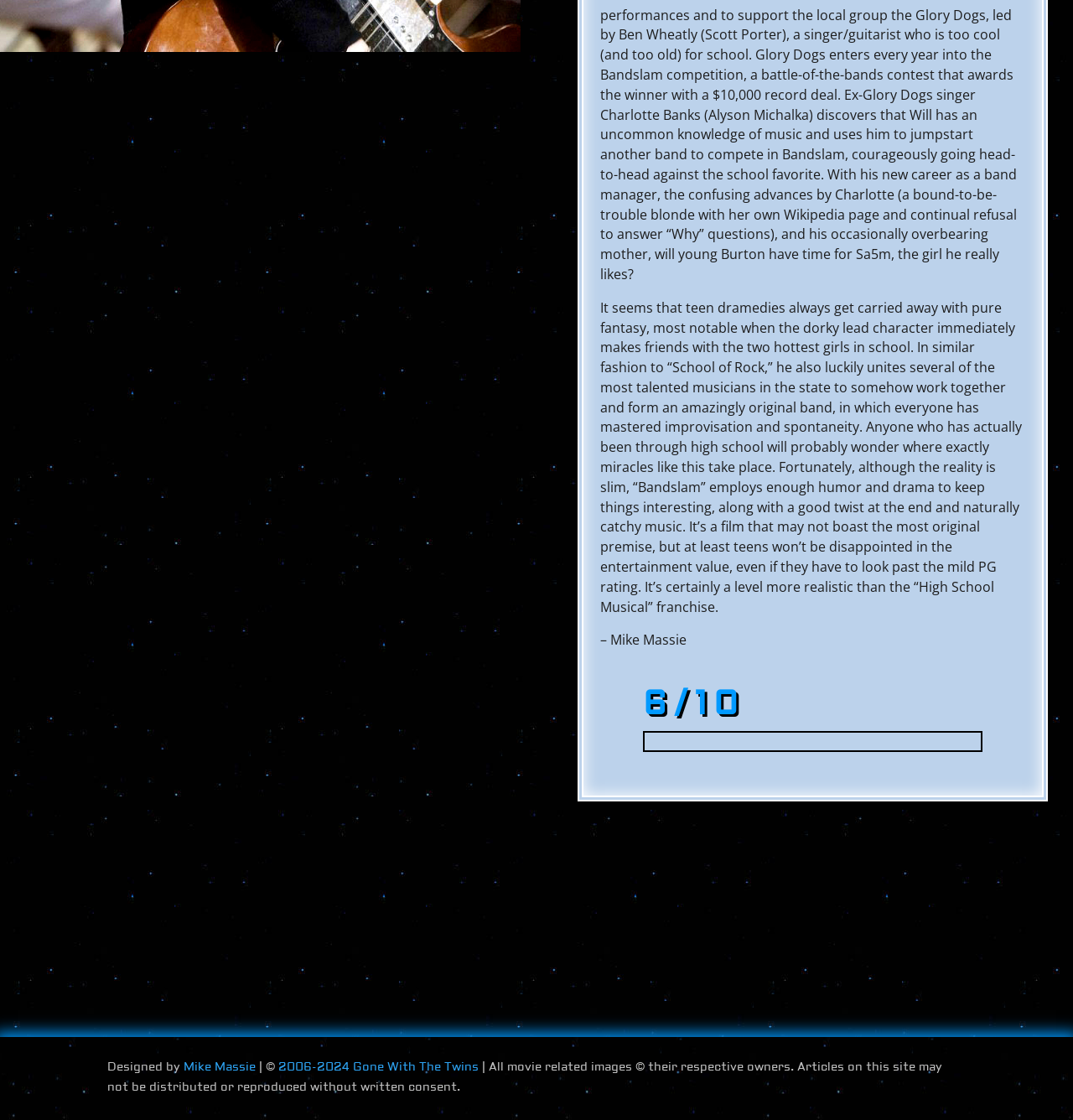Provide a short, one-word or phrase answer to the question below:
What is the name of the movie being reviewed?

Bandslam